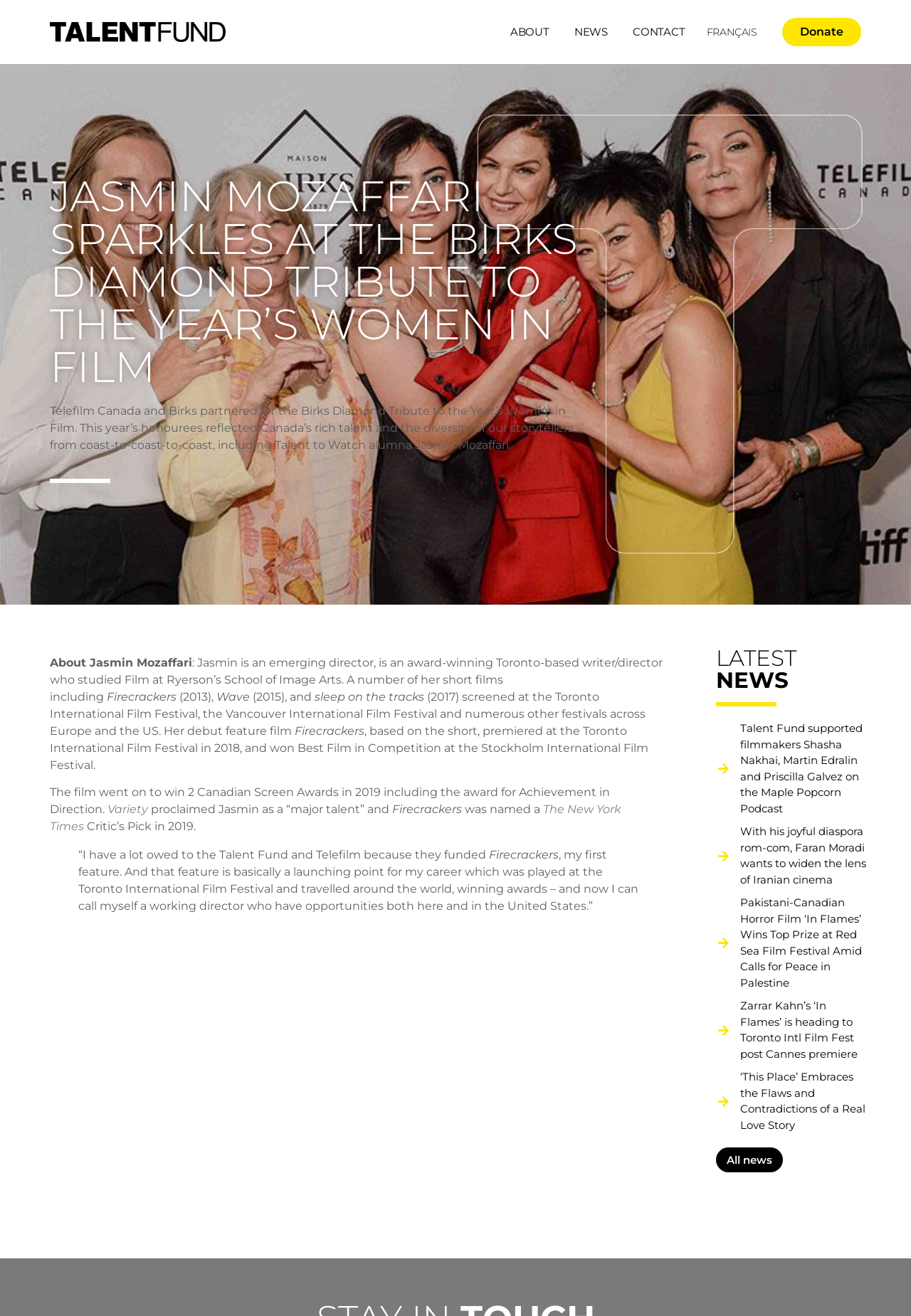What is the name of the festival where Jasmin Mozaffari's film 'Firecrackers' won an award?
Using the details from the image, give an elaborate explanation to answer the question.

According to the webpage, Jasmin Mozaffari's film 'Firecrackers' won the award for Best Film in Competition at the Stockholm International Film Festival.